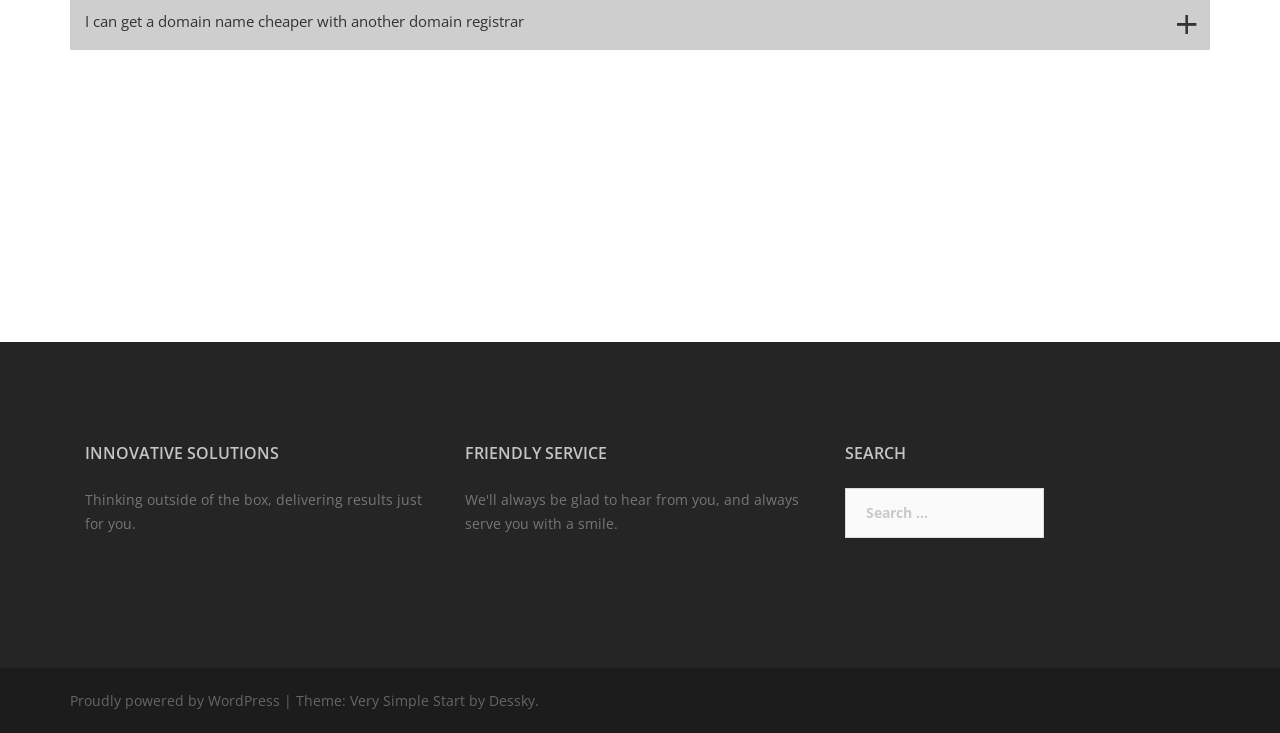How many columns are there in the main section of this webpage?
Provide a comprehensive and detailed answer to the question.

By analyzing the bounding box coordinates of the headings and other elements, I found that the main section of the webpage is divided into three columns, each containing a heading and some text.